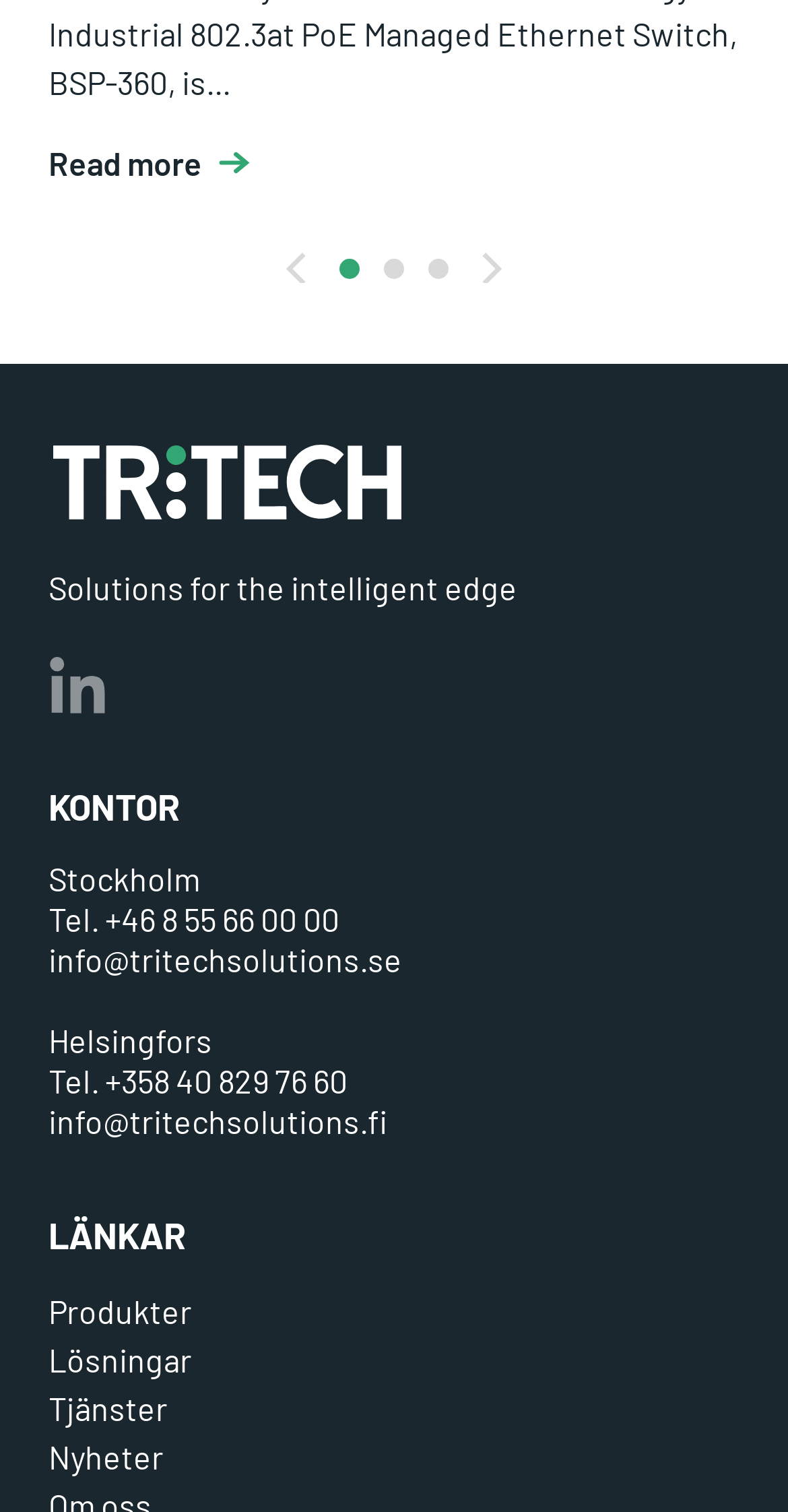Determine the coordinates of the bounding box for the clickable area needed to execute this instruction: "Click the 'Read more' link".

[0.062, 0.097, 0.317, 0.118]